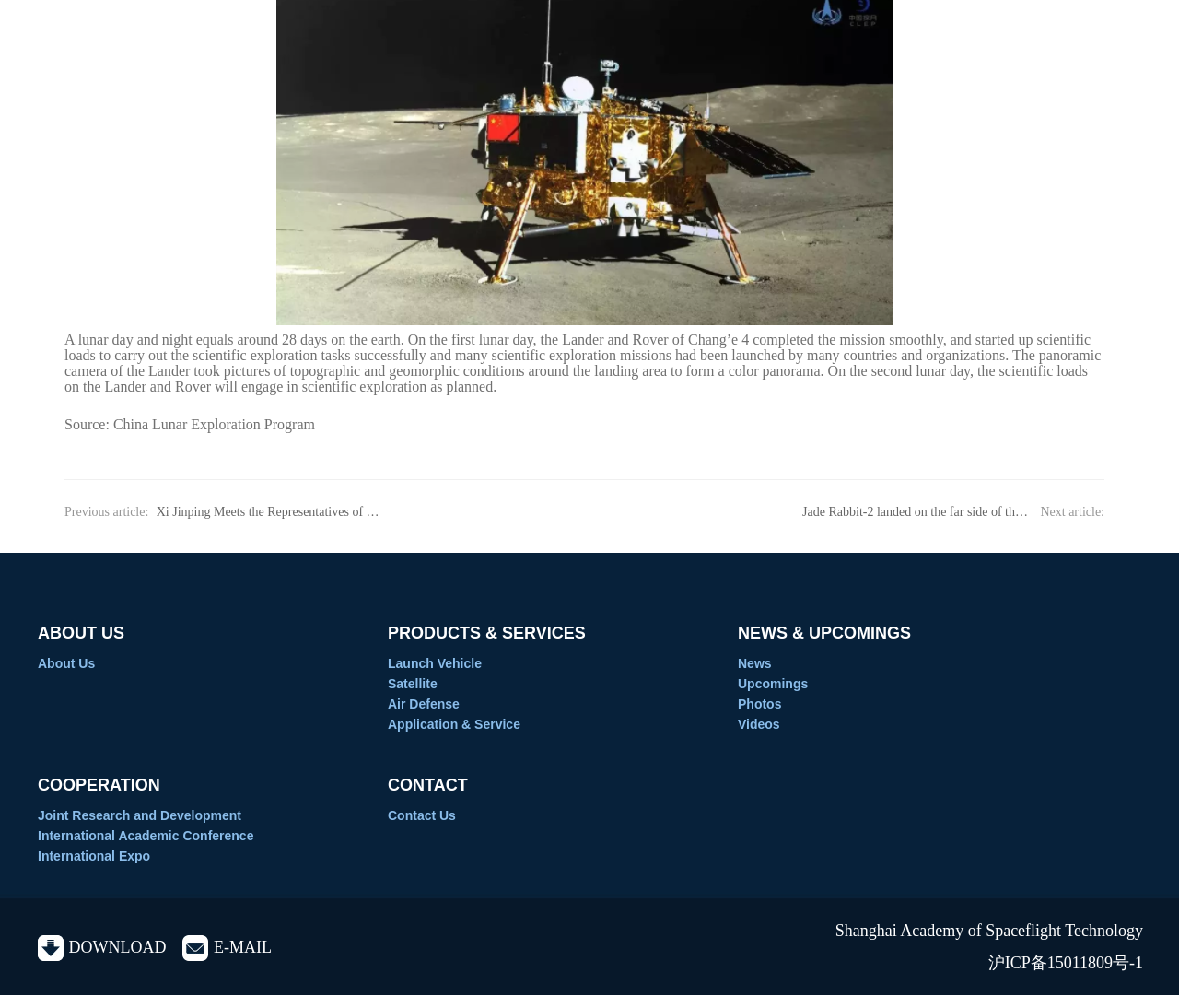Please provide the bounding box coordinates for the element that needs to be clicked to perform the instruction: "Contact Us". The coordinates must consist of four float numbers between 0 and 1, formatted as [left, top, right, bottom].

[0.329, 0.759, 0.626, 0.799]